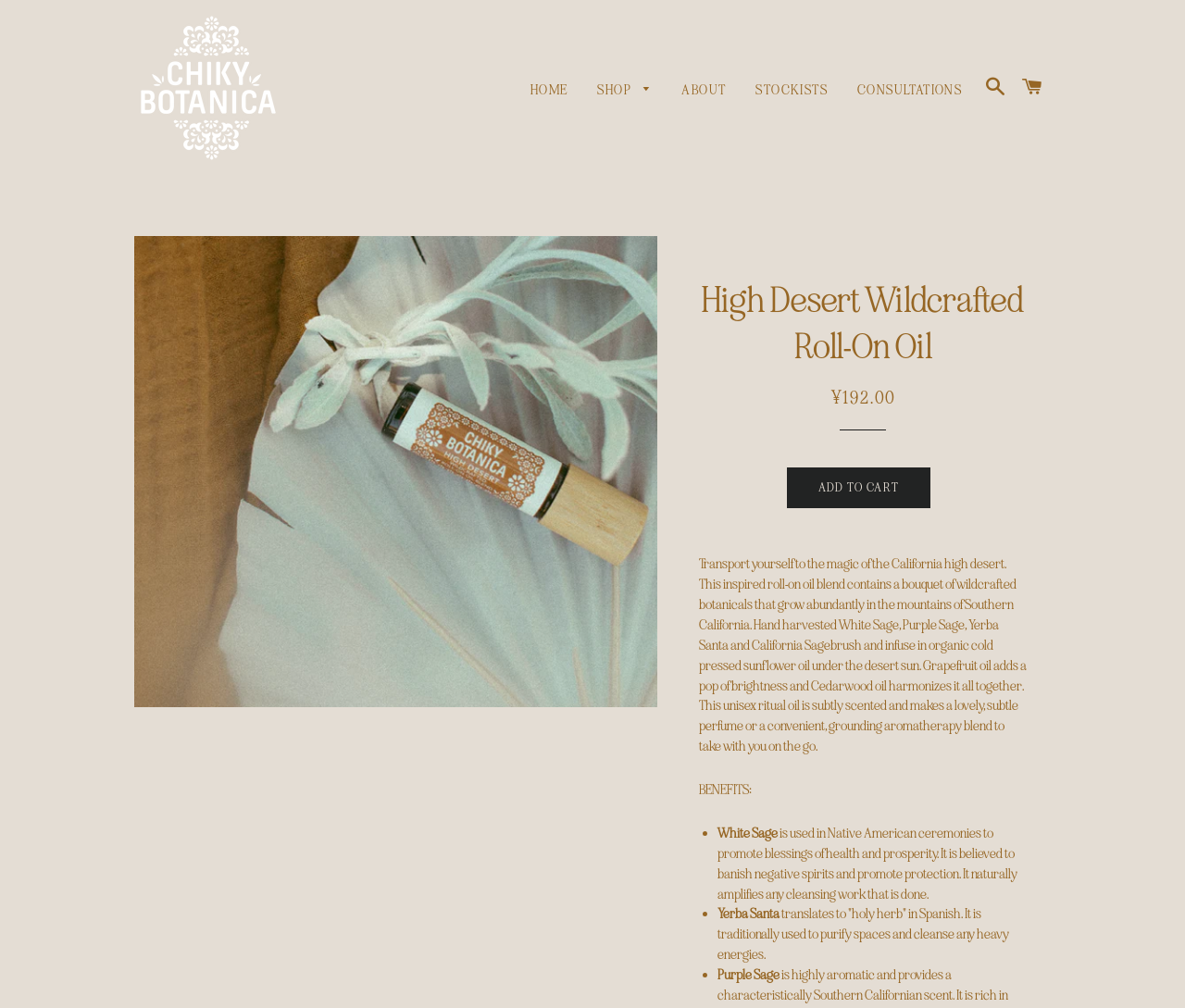Please predict the bounding box coordinates of the element's region where a click is necessary to complete the following instruction: "learn about this site". The coordinates should be represented by four float numbers between 0 and 1, i.e., [left, top, right, bottom].

None